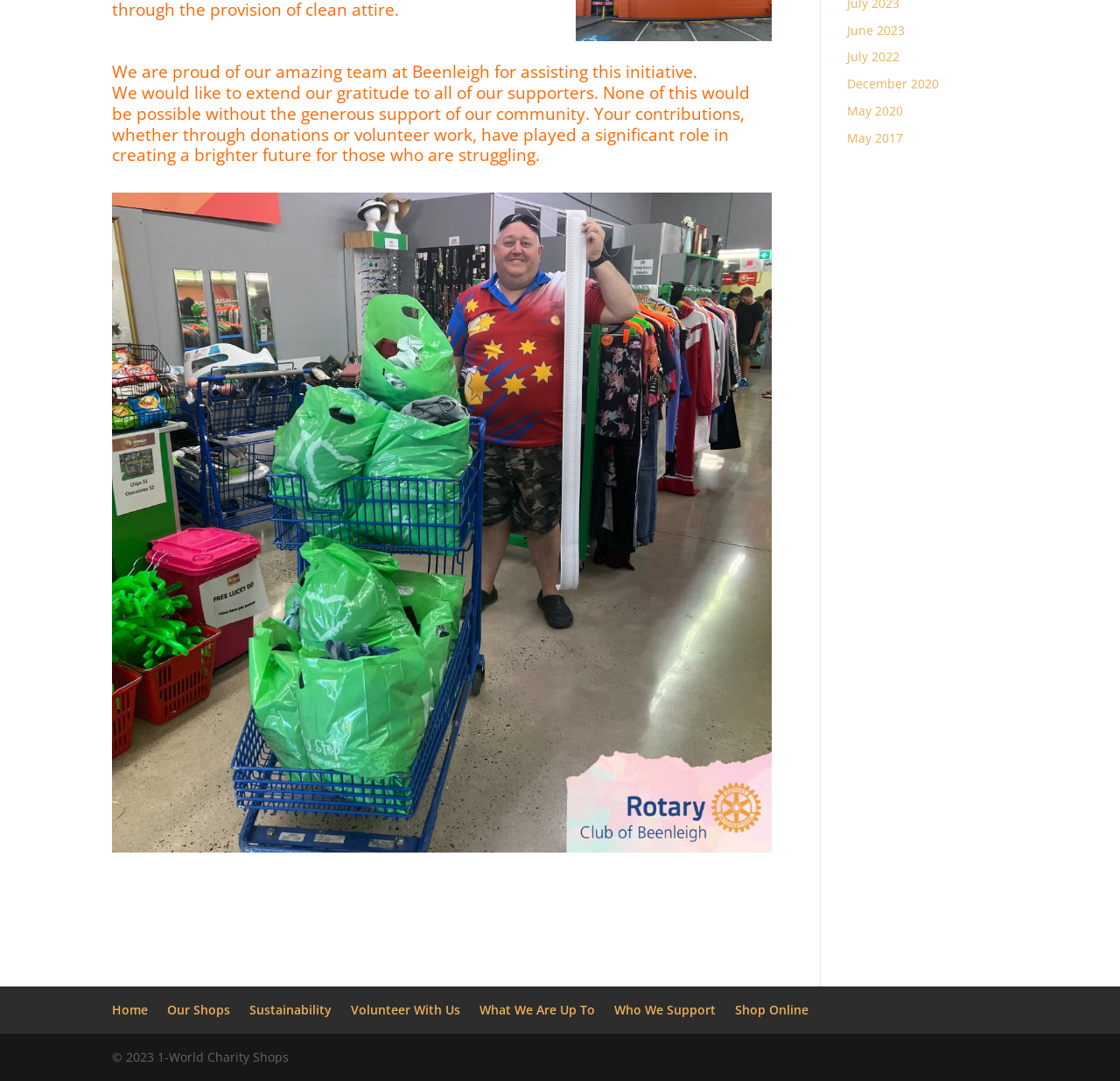Given the element description: "Who We Support", predict the bounding box coordinates of the UI element it refers to, using four float numbers between 0 and 1, i.e., [left, top, right, bottom].

[0.548, 0.927, 0.639, 0.942]